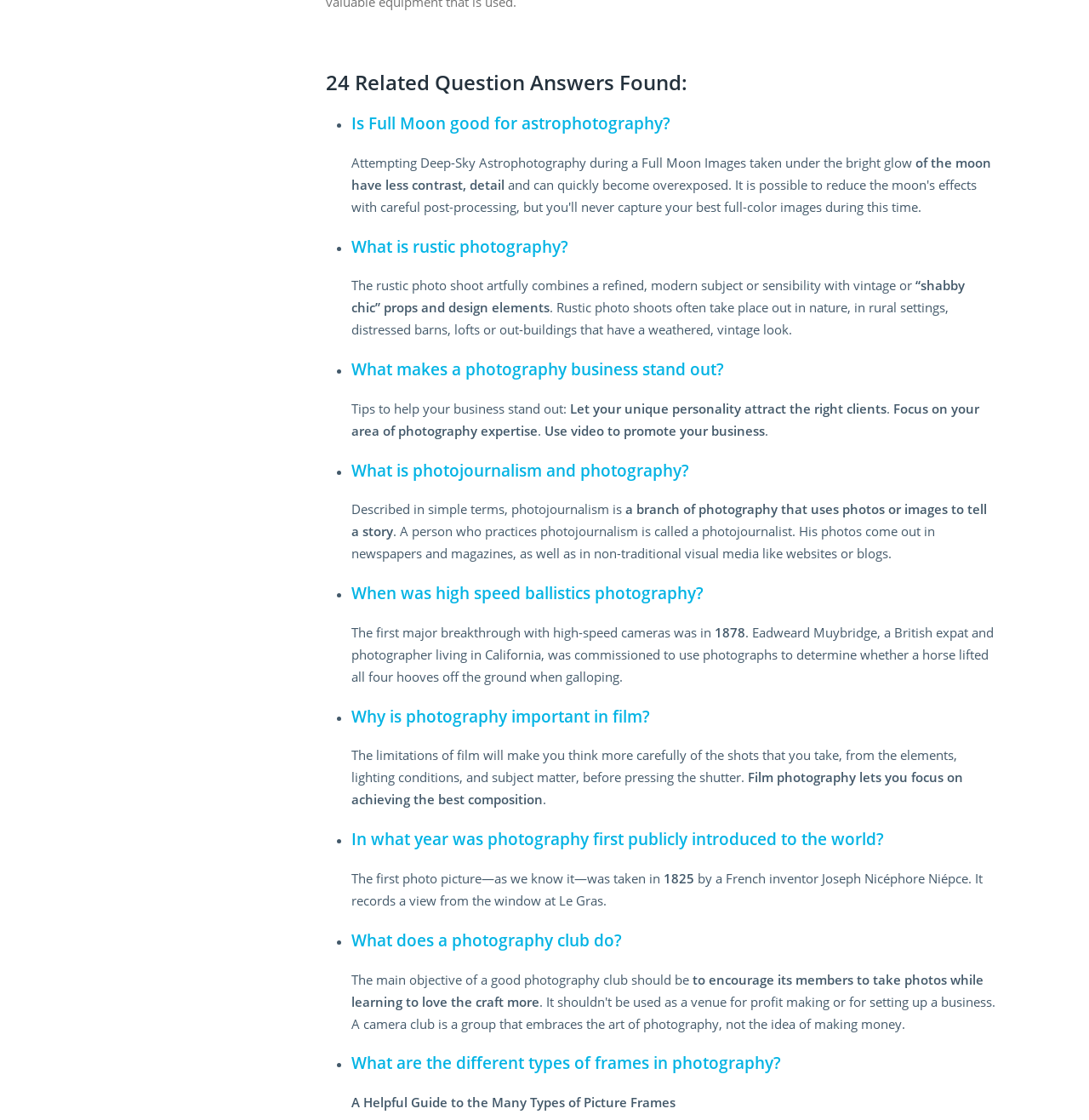Determine the bounding box coordinates for the region that must be clicked to execute the following instruction: "Explore 'What is photojournalism and photography?'".

[0.322, 0.41, 0.632, 0.43]